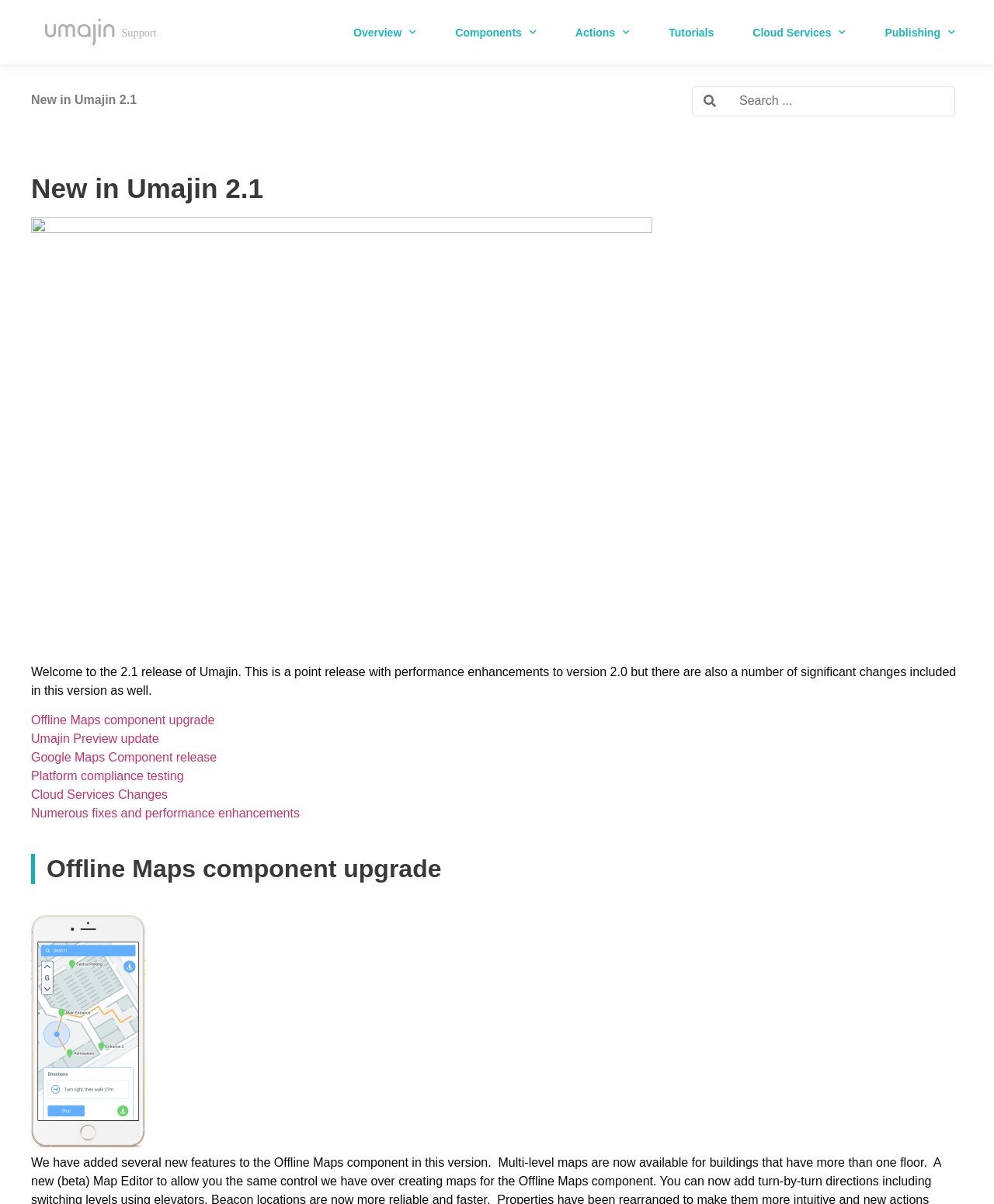Extract the bounding box for the UI element that matches this description: "Actions".

[0.579, 0.011, 0.634, 0.043]